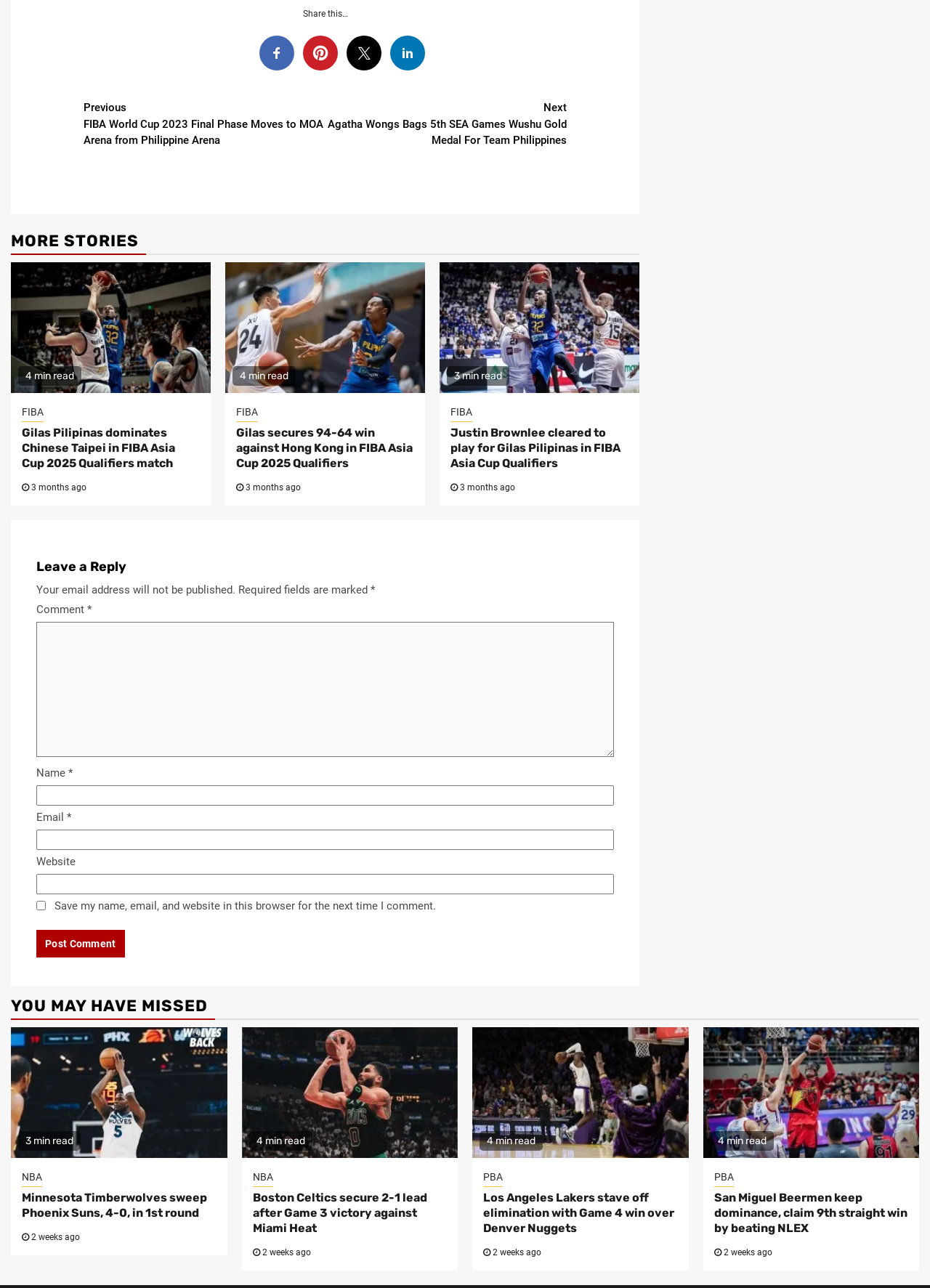Determine the bounding box coordinates of the clickable region to carry out the instruction: "Leave a reply".

[0.039, 0.435, 0.66, 0.446]